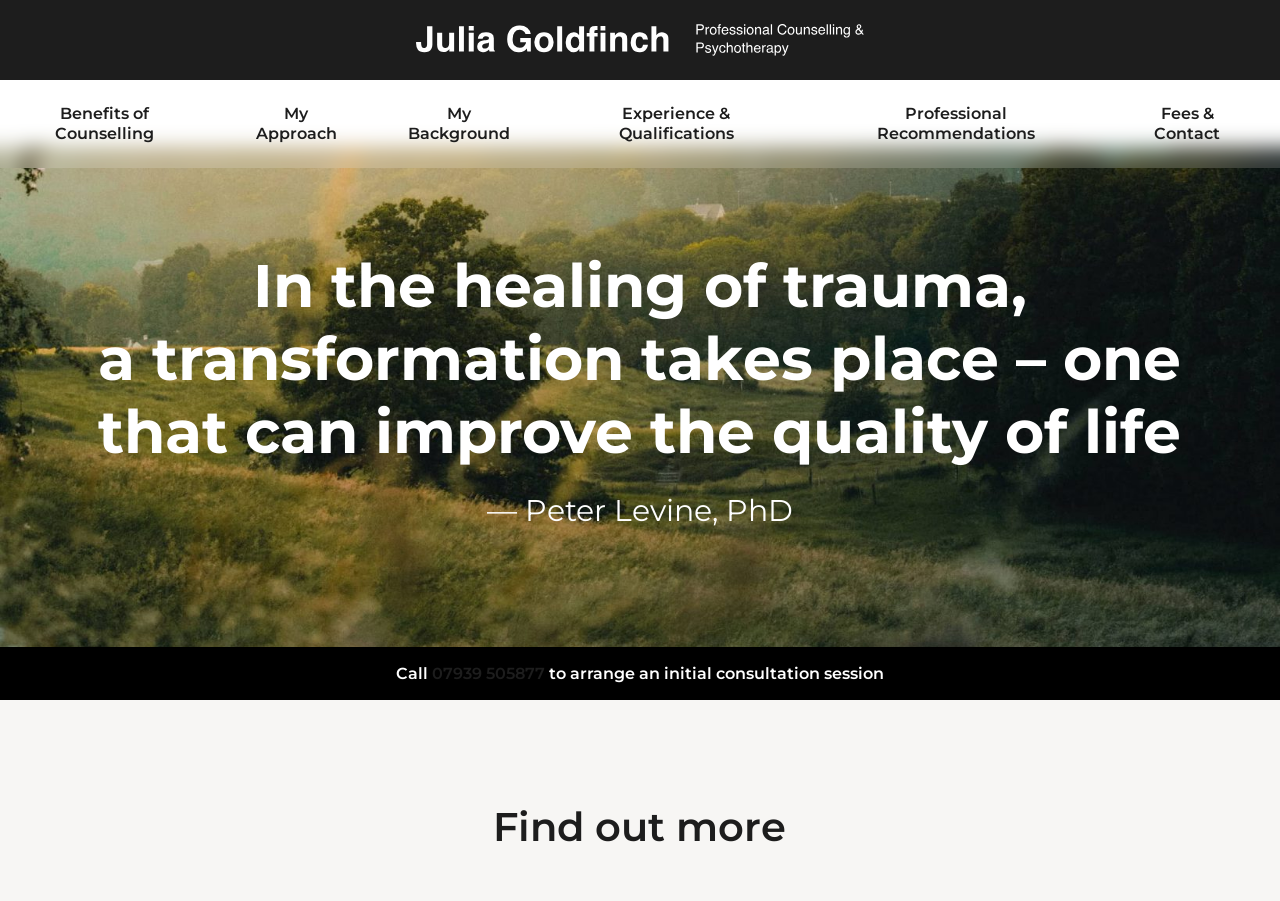Provide a brief response to the question using a single word or phrase: 
How many links are in the top navigation menu?

6